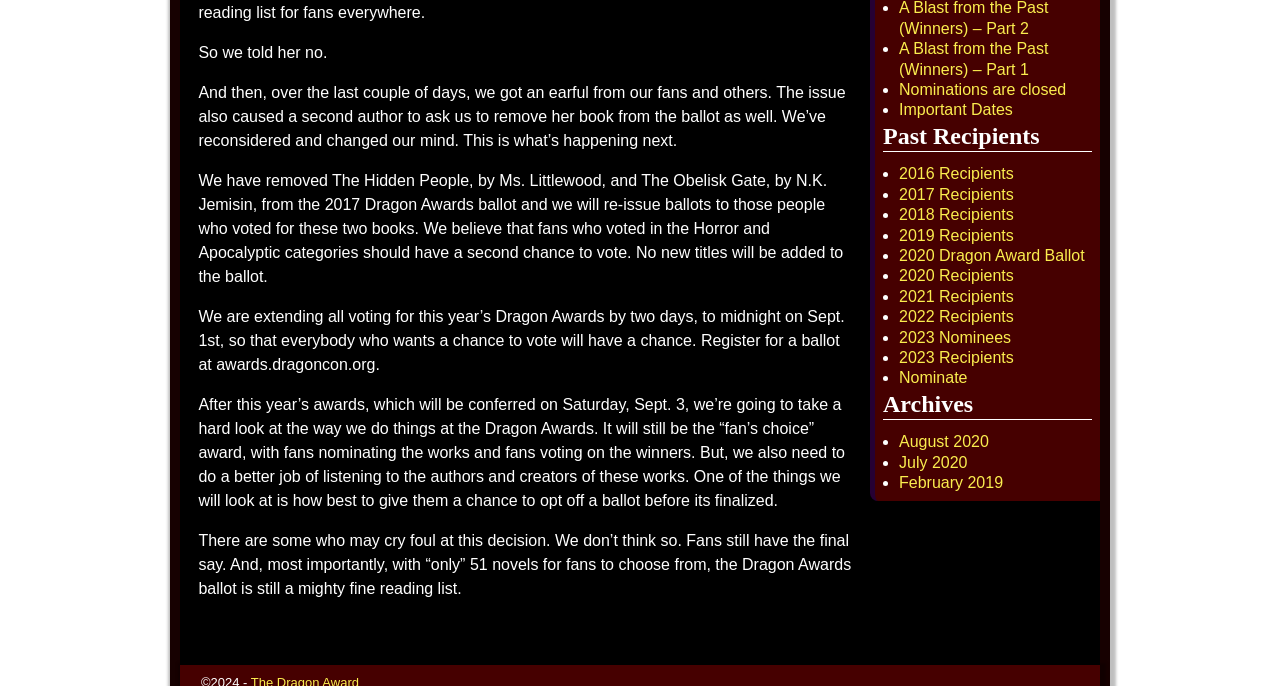Given the element description "2019 Recipients" in the screenshot, predict the bounding box coordinates of that UI element.

[0.702, 0.33, 0.792, 0.355]